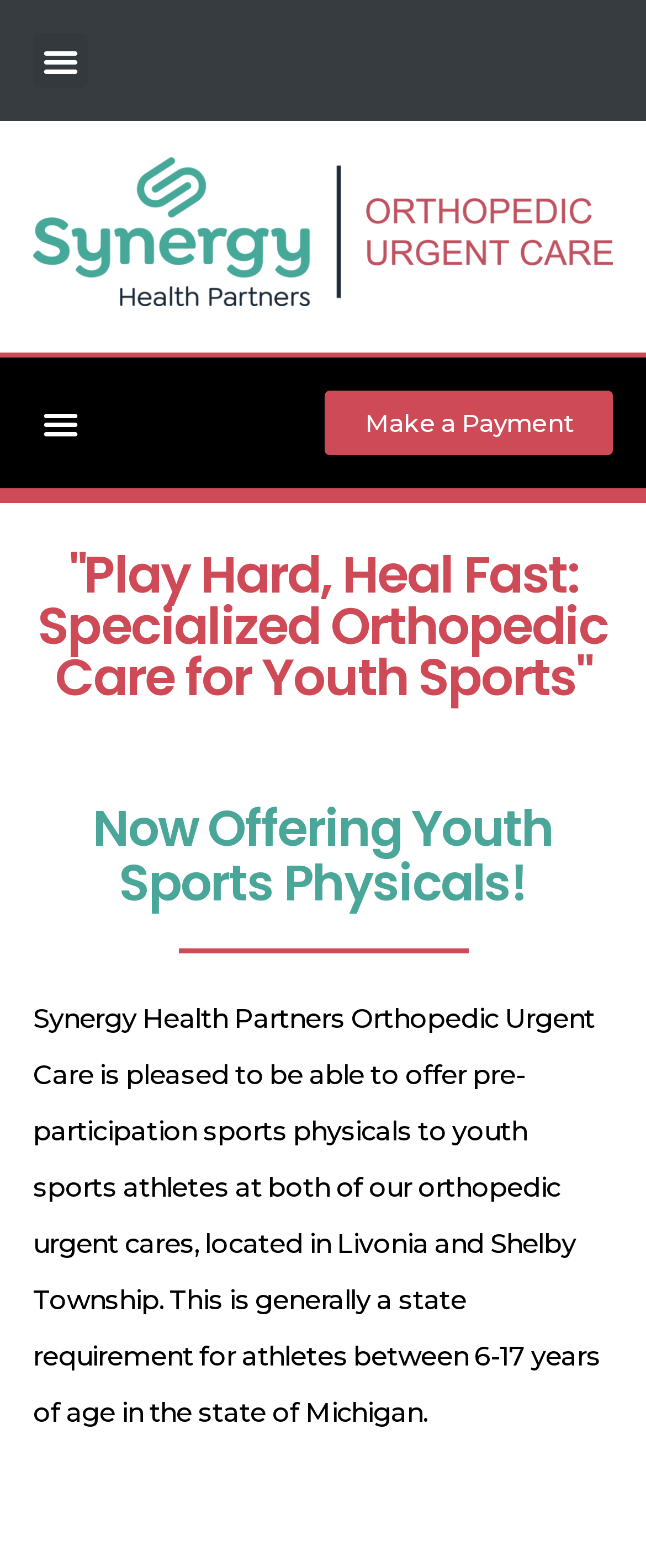What service is now being offered by Synergy Health Partners?
Answer the question with as much detail as possible.

According to the webpage, Synergy Health Partners is now offering youth sports physicals, as indicated by the heading 'Now Offering Youth Sports Physicals!'.